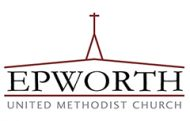Generate a complete and detailed caption for the image.

This image features the logo of Epworth United Methodist Church, prominently displaying the church's name in bold letters, accompanied by a symbolic cross positioned above it. The design conveys a sense of faith and community, reflecting the church's commitment to inclusivity and service. As part of its mission, Epworth United Methodist Church seeks to welcome individuals from all walks of life, promoting a message of reconciliation and unity within its congregation. This logo represents not only the church itself but also its broader outreach and connection to the local community.